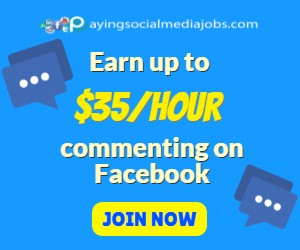Give a concise answer of one word or phrase to the question: 
What is the purpose of the speech bubble icons?

To emphasize interactive nature